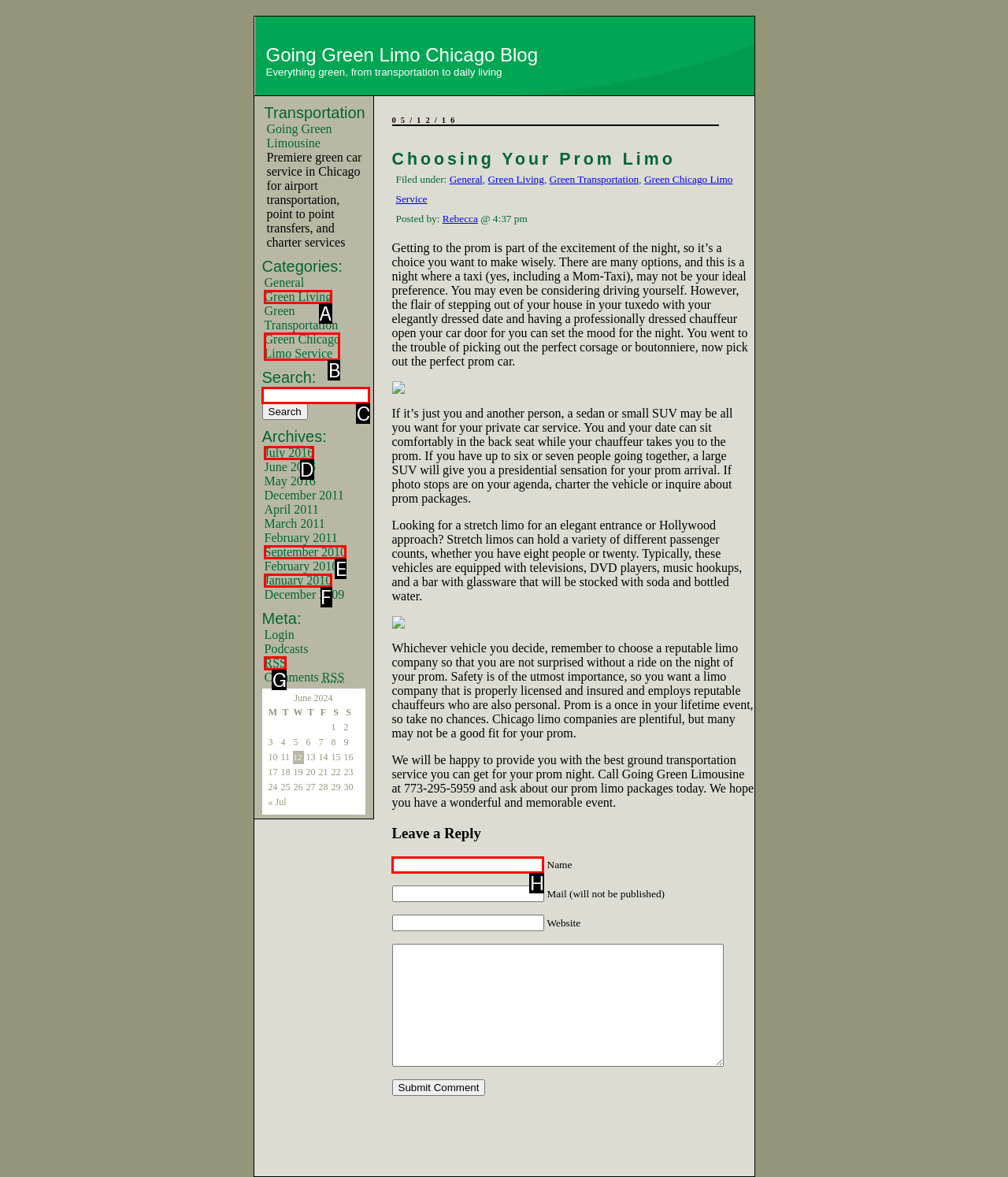Determine which HTML element should be clicked to carry out the following task: Search for a topic Respond with the letter of the appropriate option.

C